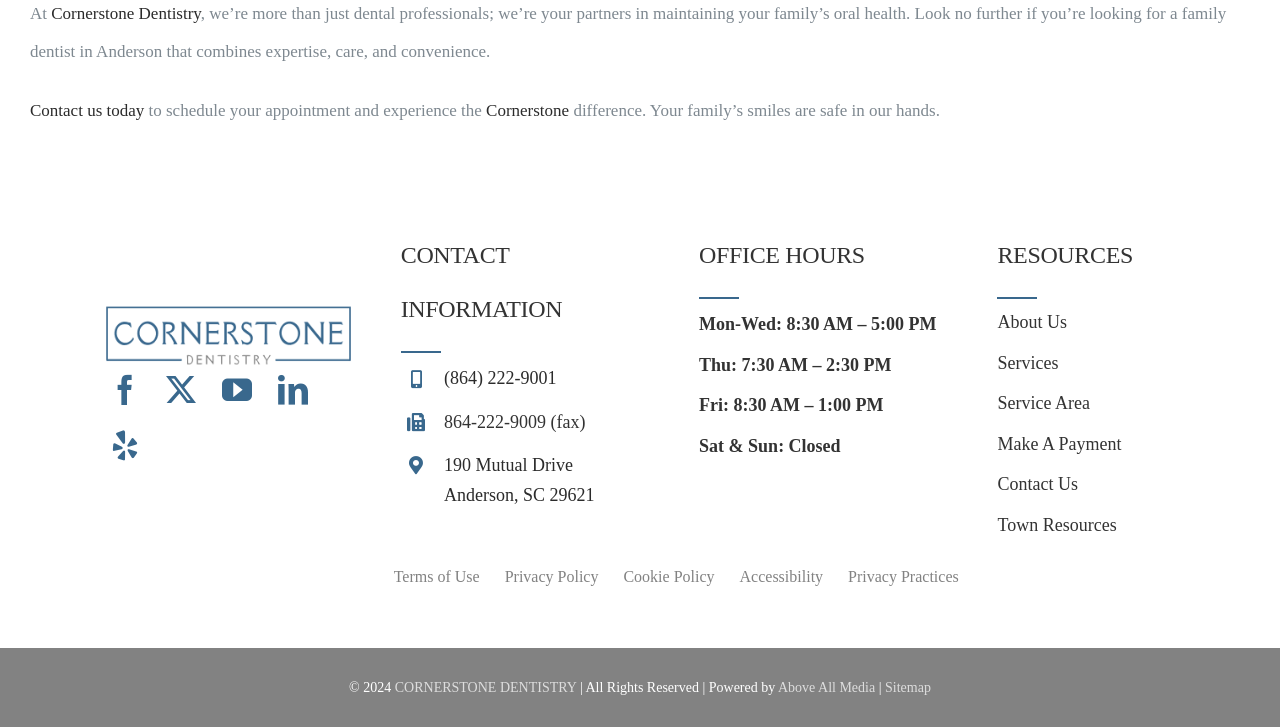What is the copyright year of the webpage?
Identify the answer in the screenshot and reply with a single word or phrase.

2024